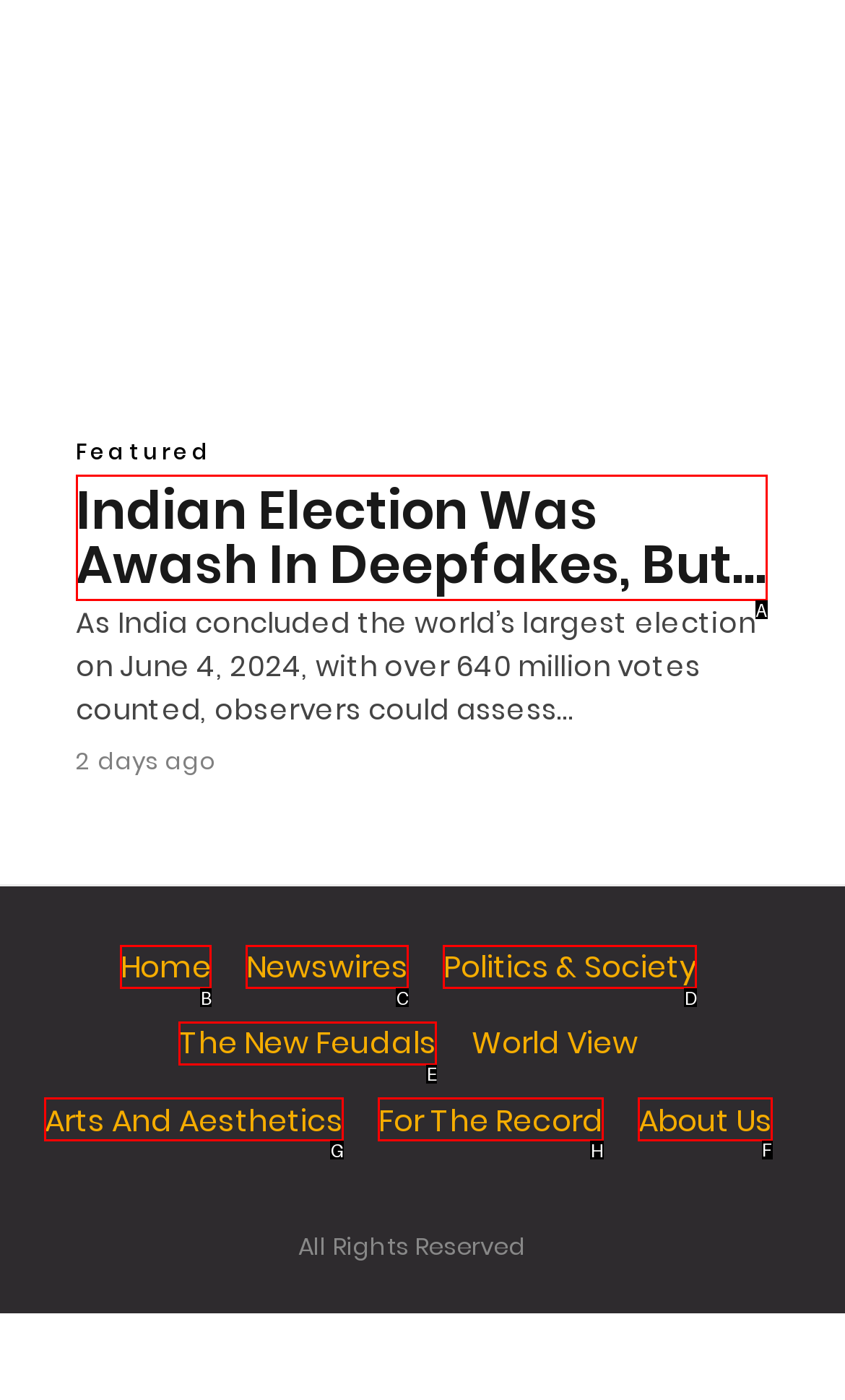Select the letter associated with the UI element you need to click to perform the following action: check about us
Reply with the correct letter from the options provided.

F